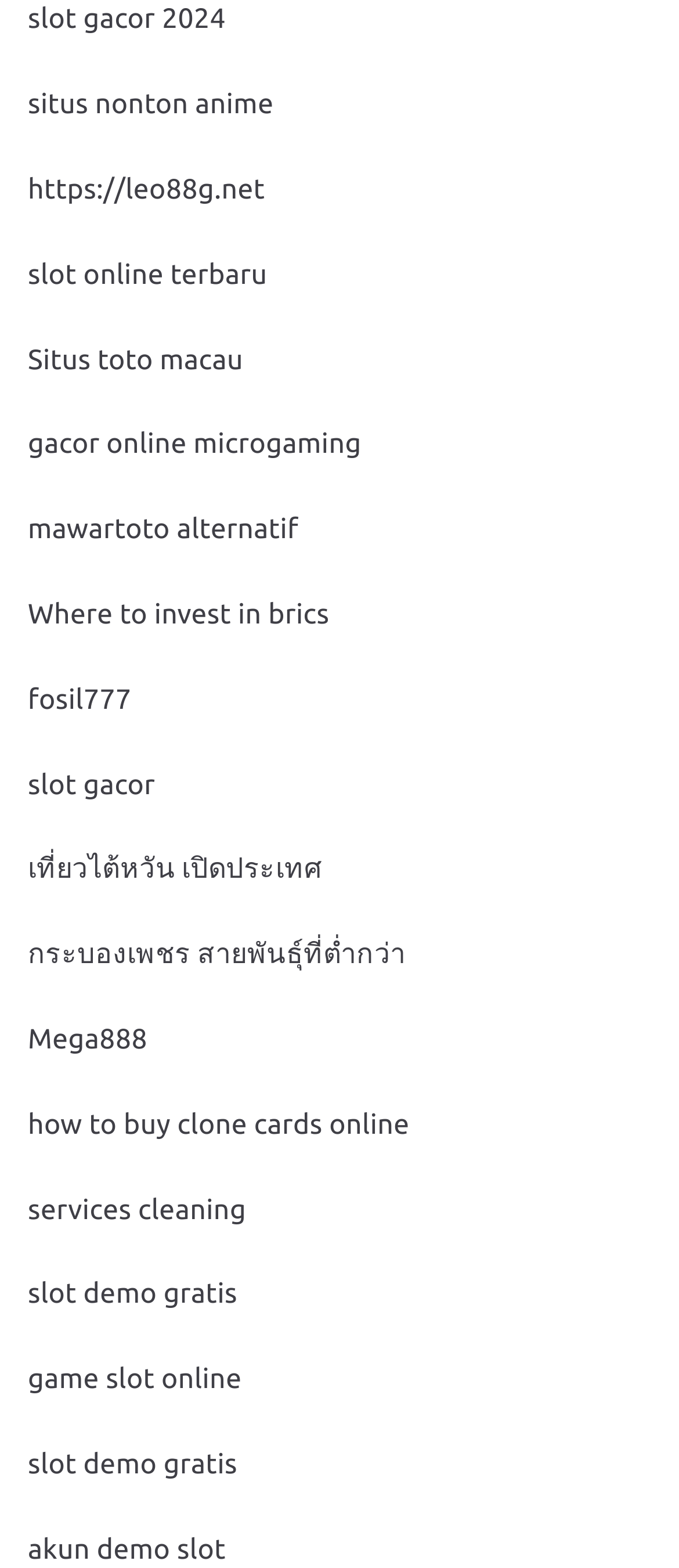Provide the bounding box coordinates of the HTML element described as: "Mega888". The bounding box coordinates should be four float numbers between 0 and 1, i.e., [left, top, right, bottom].

[0.041, 0.653, 0.217, 0.673]